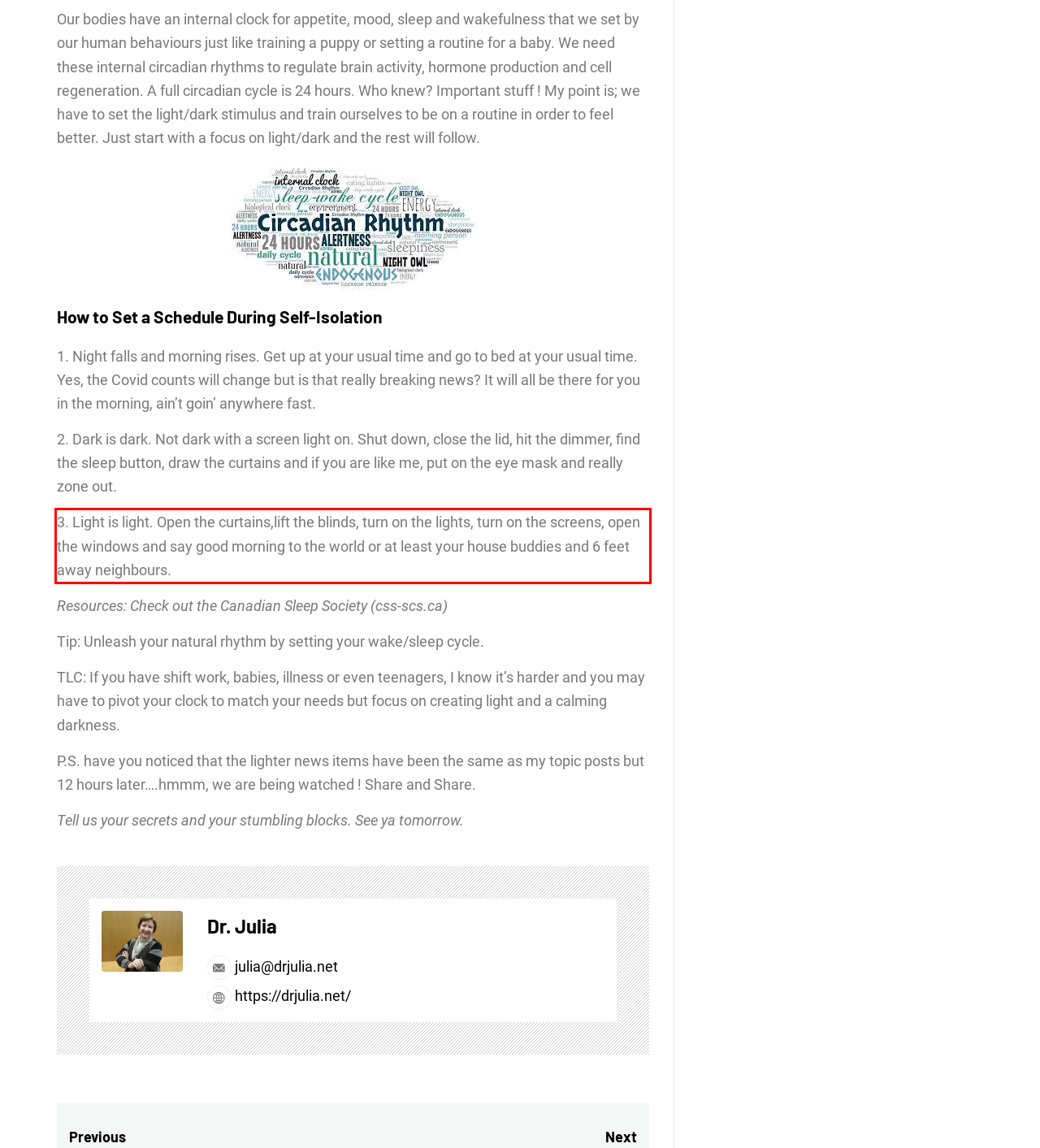You have a webpage screenshot with a red rectangle surrounding a UI element. Extract the text content from within this red bounding box.

3. Light is light. Open the curtains,lift the blinds, turn on the lights, turn on the screens, open the windows and say good morning to the world or at least your house buddies and 6 feet away neighbours.